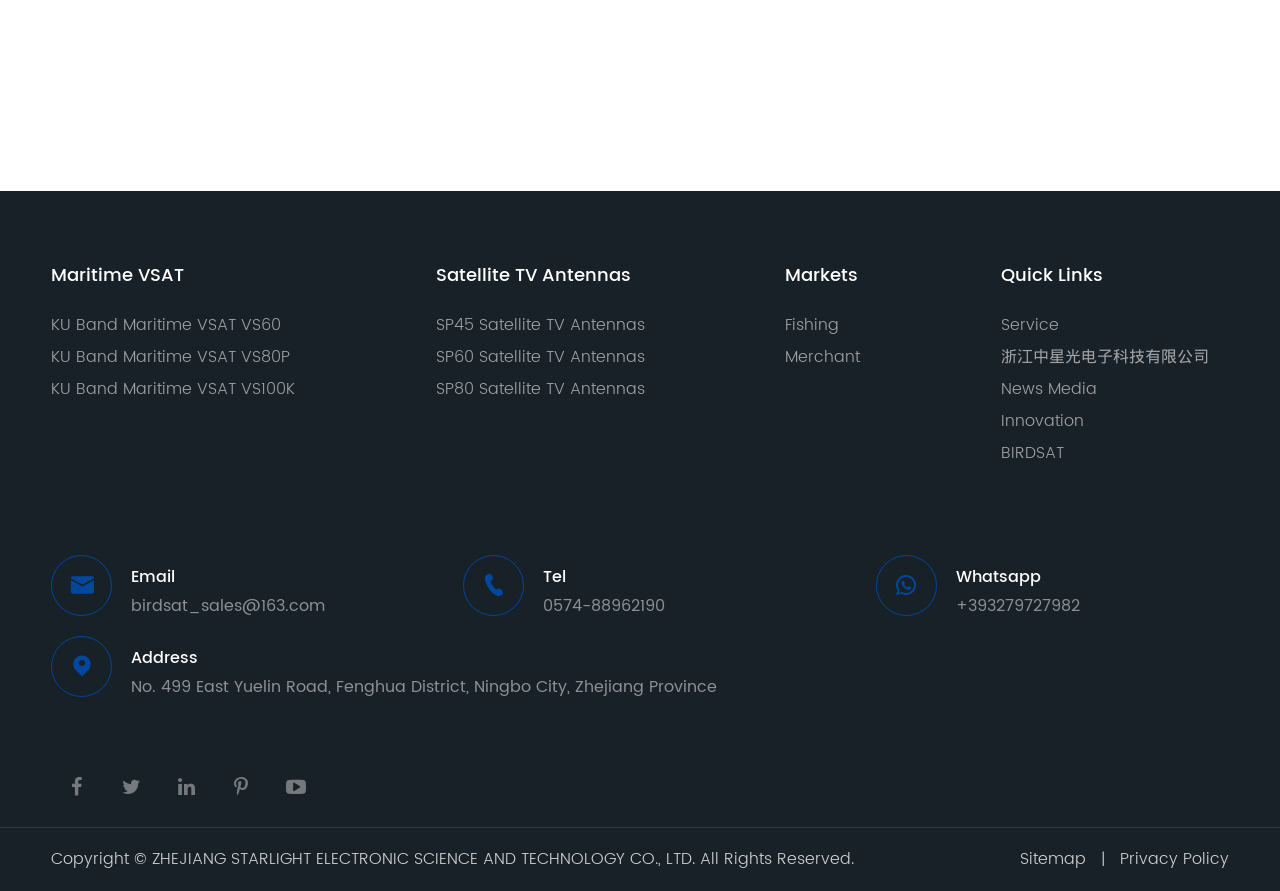How many links are there in the Quick Links section?
Please interpret the details in the image and answer the question thoroughly.

I counted the number of links in the Quick Links section of the webpage. There are five links: Service, 浙江中星光电子科技有限公司, News Media, Innovation, and BIRDSAT.